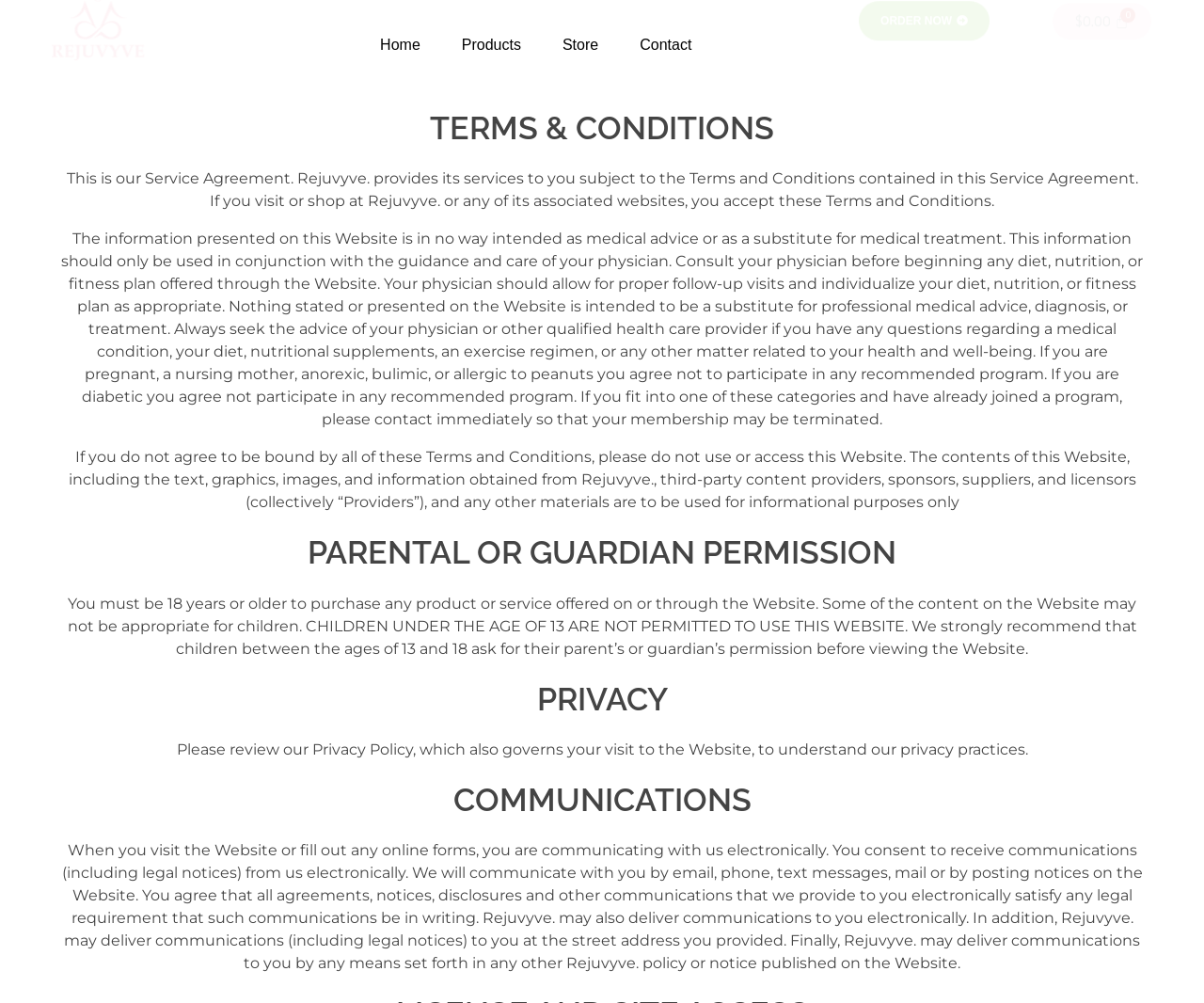How does the website communicate with its users?
Please respond to the question with as much detail as possible.

I inferred the answer by reading the static text 'When you visit the Website or fill out any online forms, you are communicating with us electronically.' which suggests that the website communicates with its users electronically.